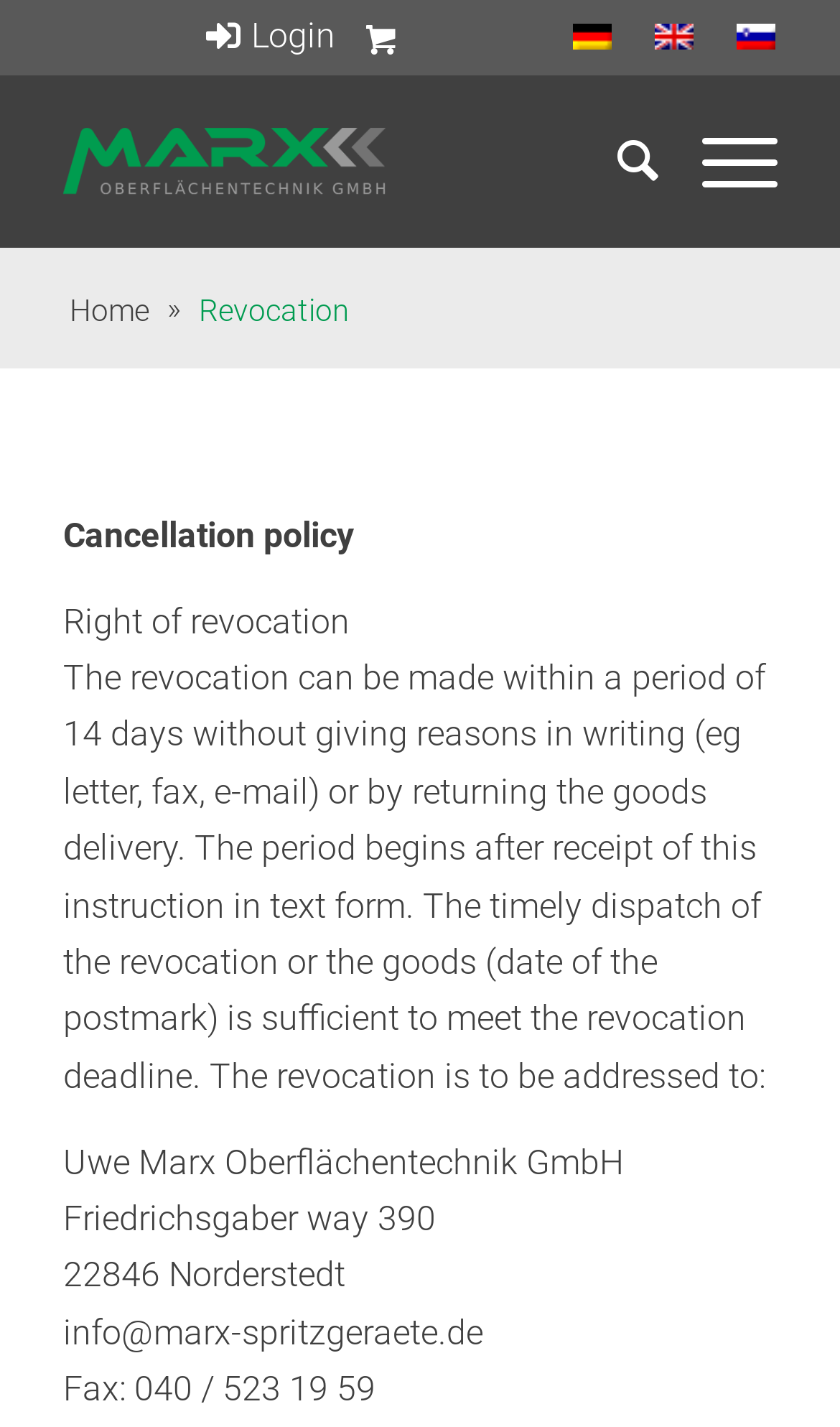Given the description "aria-label="Marx Oberflächentechnik GmbH"", provide the bounding box coordinates of the corresponding UI element.

[0.075, 0.053, 0.755, 0.174]